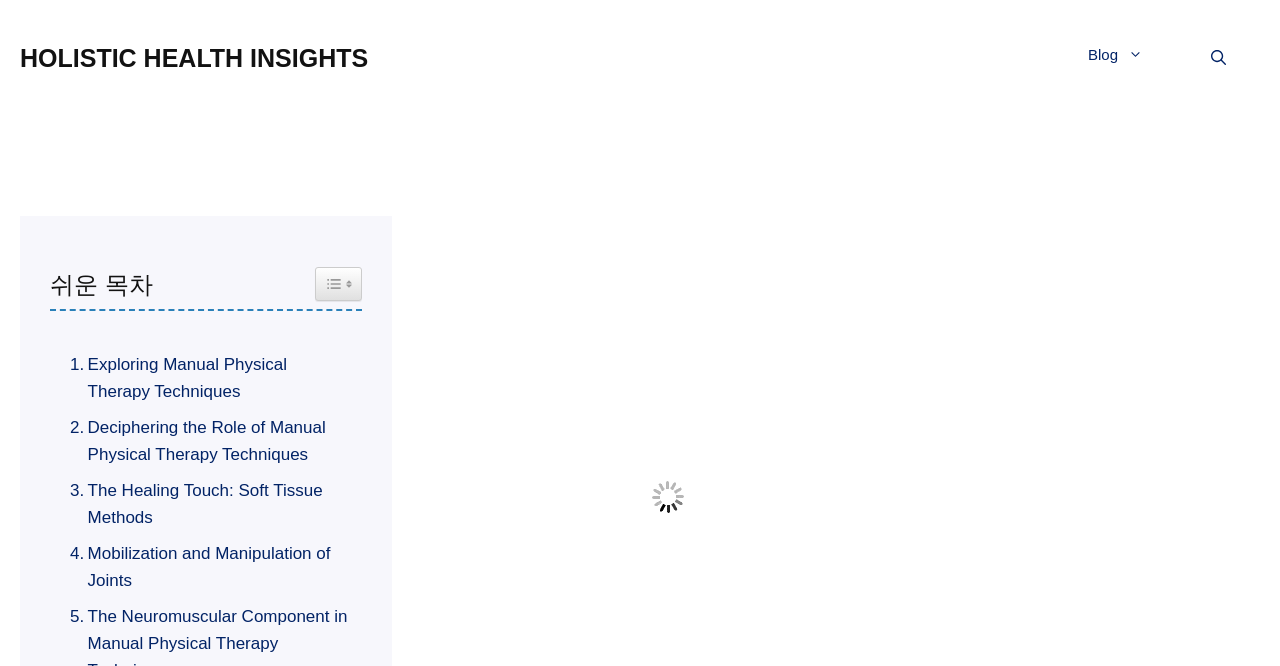Find the bounding box coordinates of the clickable area that will achieve the following instruction: "Go to the 'Next Article'".

None